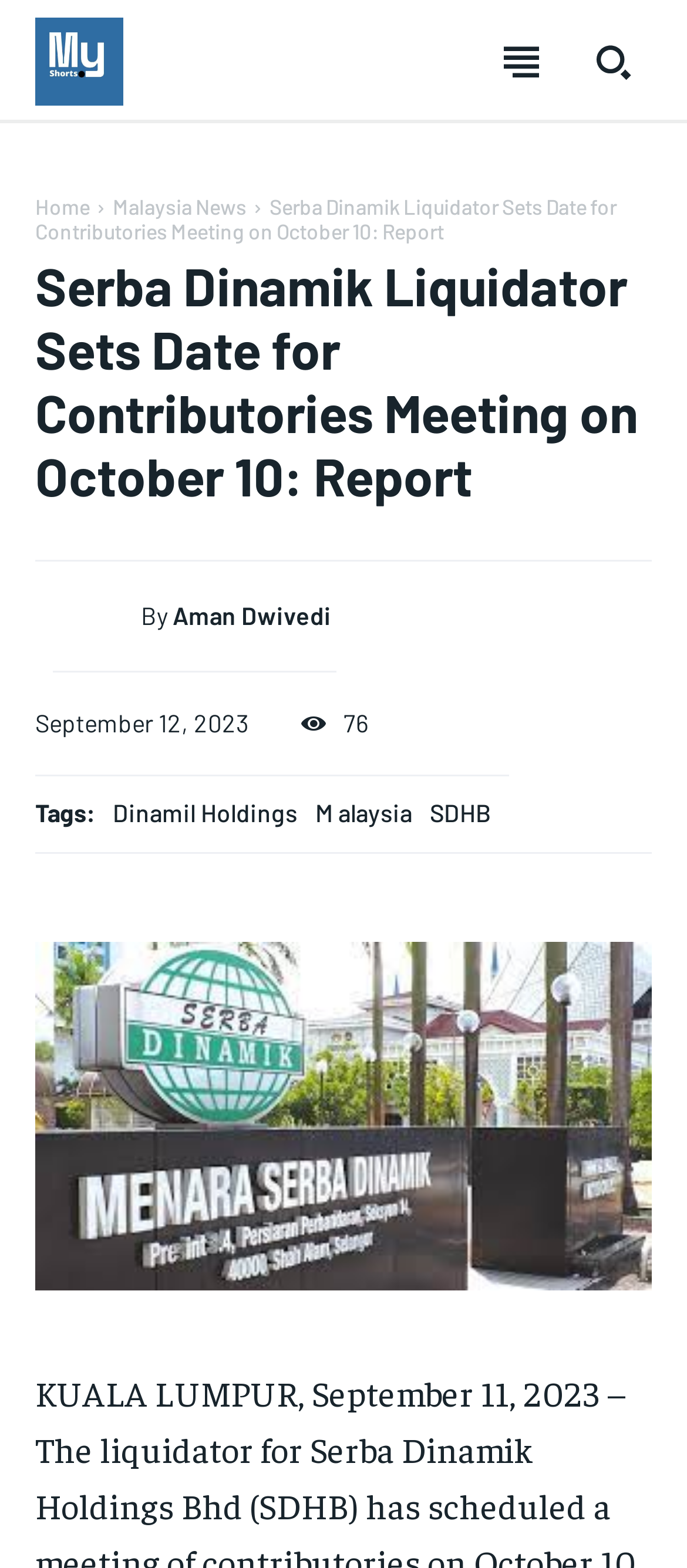Craft a detailed narrative of the webpage's structure and content.

This webpage appears to be a subscription-based news platform, with a focus on curated news articles from around the world. At the top of the page, there is a prominent heading "Welcome to My Shorts" and a brief description of the platform's offerings. Below this, there are several links to different sections of the website, including "HOME", "TECH SHORTS", "VIRAL SHORTS", "WEB SHORTS", and "GALLERY".

To the right of these links, there is a "User account" link, which likely leads to a user's profile page. Above this, there is a "SUBSCRIBE" link, which is repeated several times throughout the page.

The main content of the page is divided into three subscription tiers: "FOREVER", "1-YEAR", and "1-MONTH". Each tier has a heading, a brief description, and a "SUBSCRIBE" button. The "FOREVER" tier is free, while the "1-YEAR" tier costs $300 per year, and the "1-MONTH" tier costs $25 per month.

Throughout the page, there are several instances of the same text, including the heading "Welcome to My Shorts" and the descriptions of the subscription tiers. This suggests that the page may be using a template or repeating elements to display the same information in different locations.

Overall, the page appears to be a subscription-based news platform with a focus on curated news articles and a simple, easy-to-navigate design.